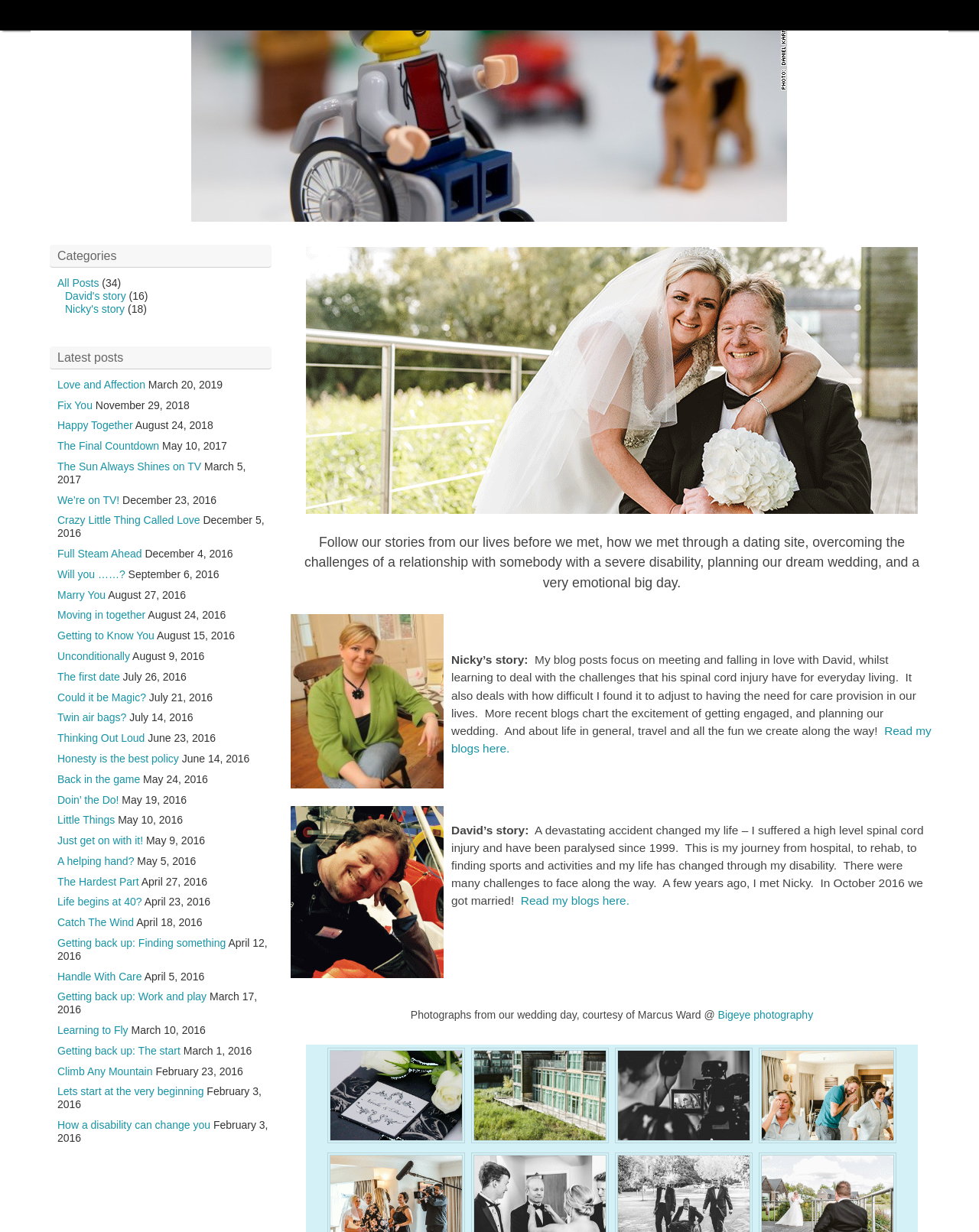Locate the bounding box coordinates of the segment that needs to be clicked to meet this instruction: "Read David's blogs".

[0.532, 0.726, 0.643, 0.736]